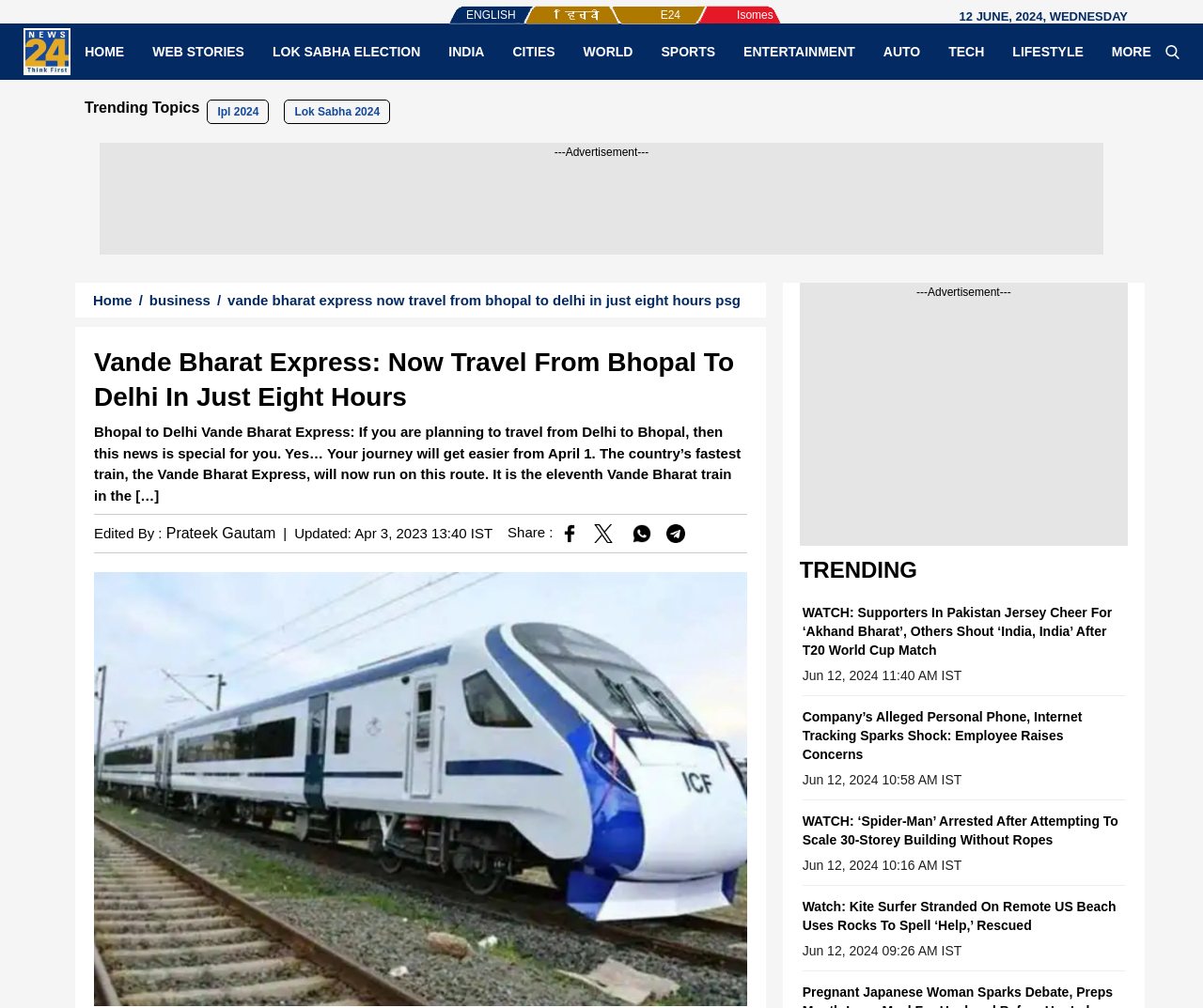Given the description Lok Sabha Election, predict the bounding box coordinates of the UI element. Ensure the coordinates are in the format (top-left x, top-left y, bottom-right x, bottom-right y) and all values are between 0 and 1.

[0.215, 0.043, 0.361, 0.06]